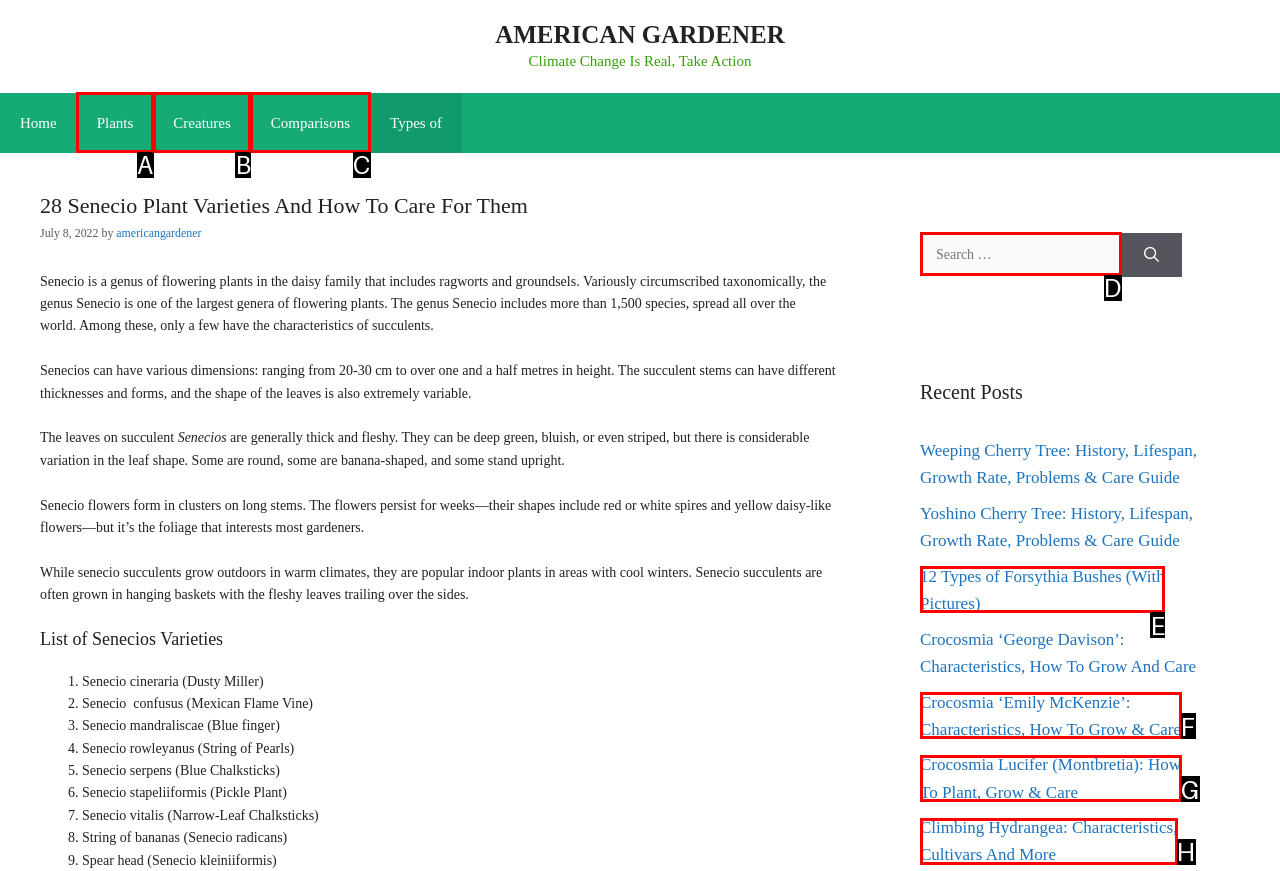Which UI element should be clicked to perform the following task: Search for a term? Answer with the corresponding letter from the choices.

D